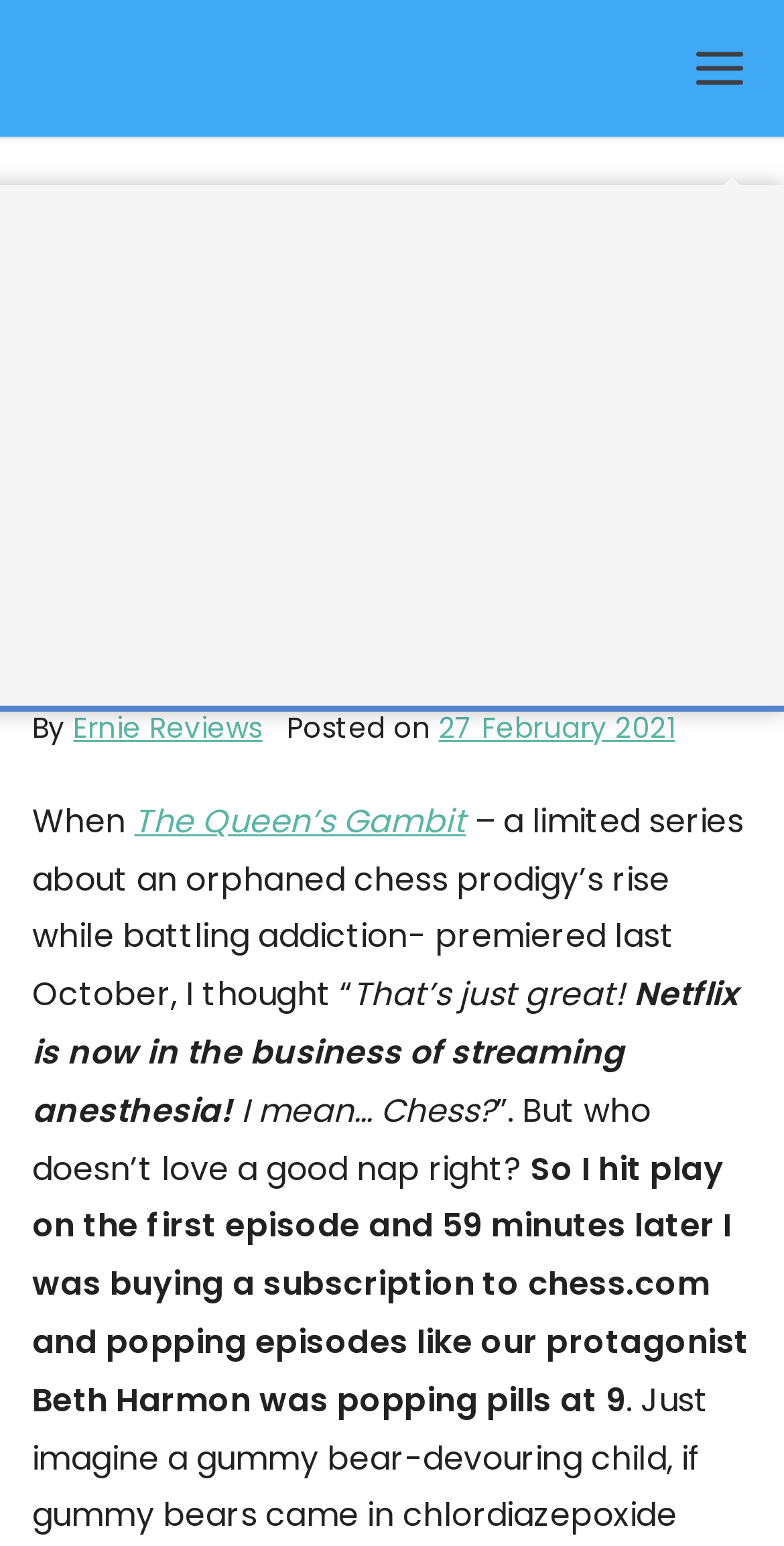Bounding box coordinates should be provided in the format (top-left x, top-left y, bottom-right x, bottom-right y) with all values between 0 and 1. Identify the bounding box for this UI element: aria-label="Primary Menu"

[0.877, 0.026, 0.959, 0.062]